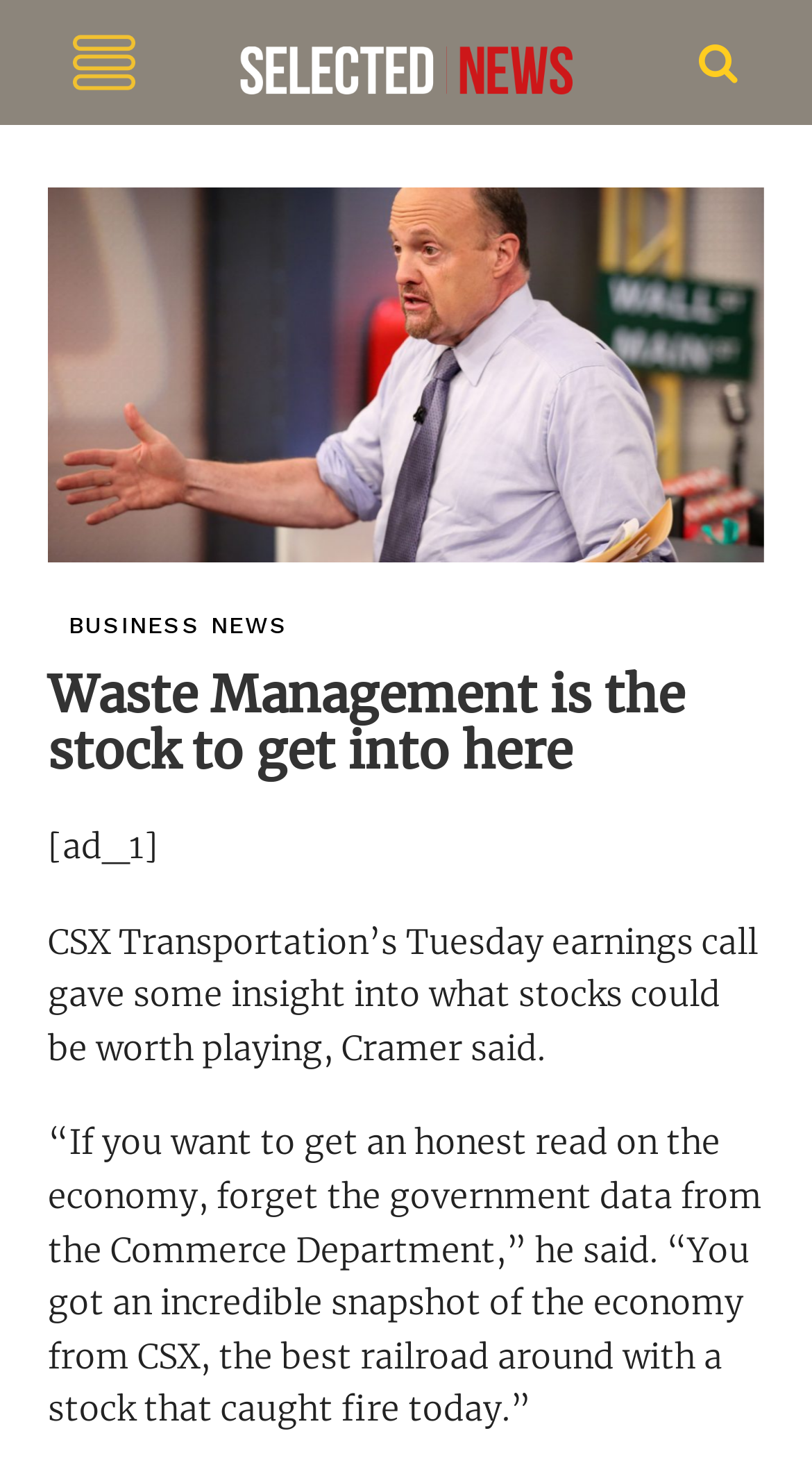Find and generate the main title of the webpage.

Waste Management is the stock to get into here